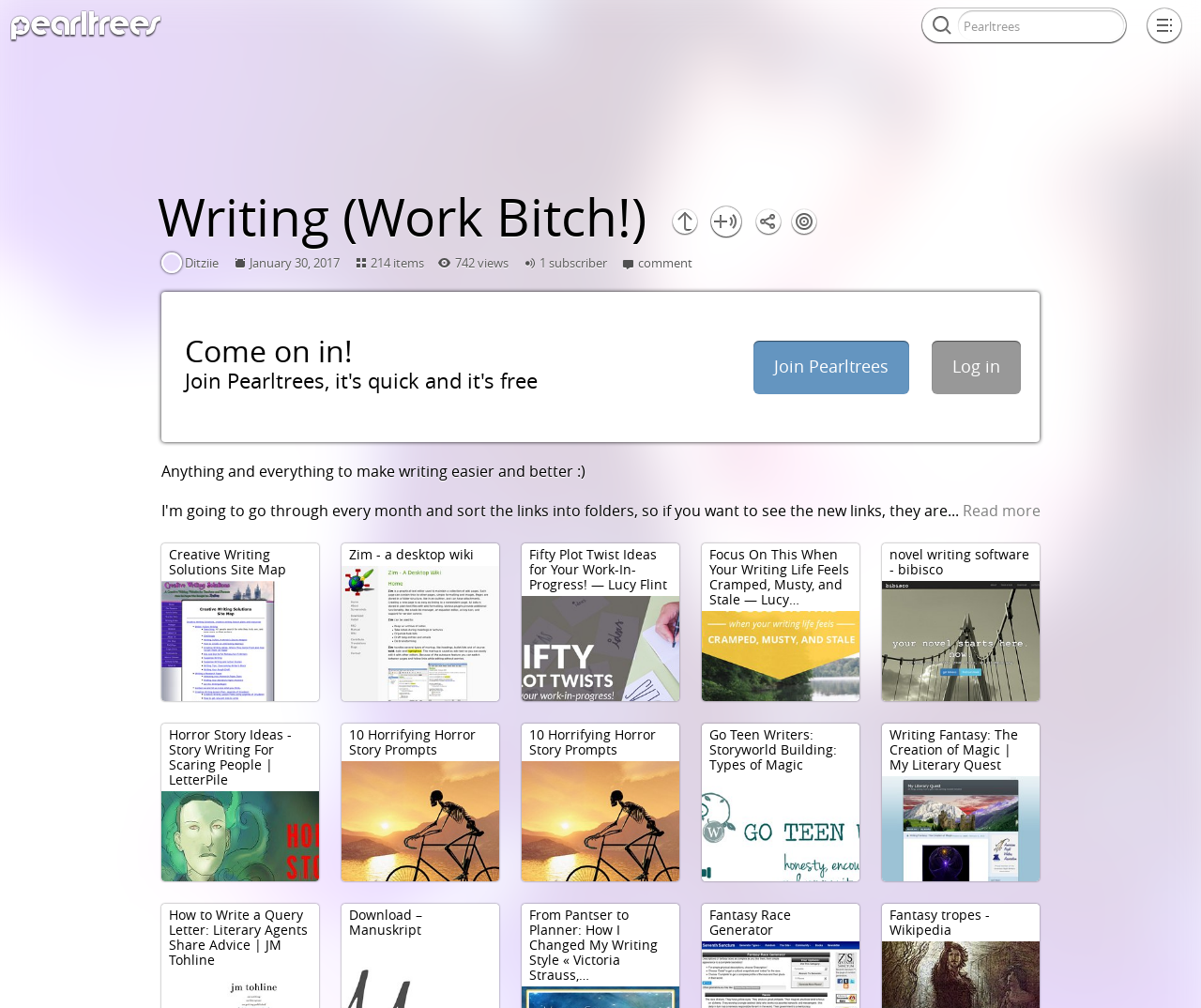How many items are in the collection?
Using the image, provide a detailed and thorough answer to the question.

I found the answer by looking at the static text element '214' which is located near the text 'items' and 'views', suggesting that it represents the number of items in the collection.